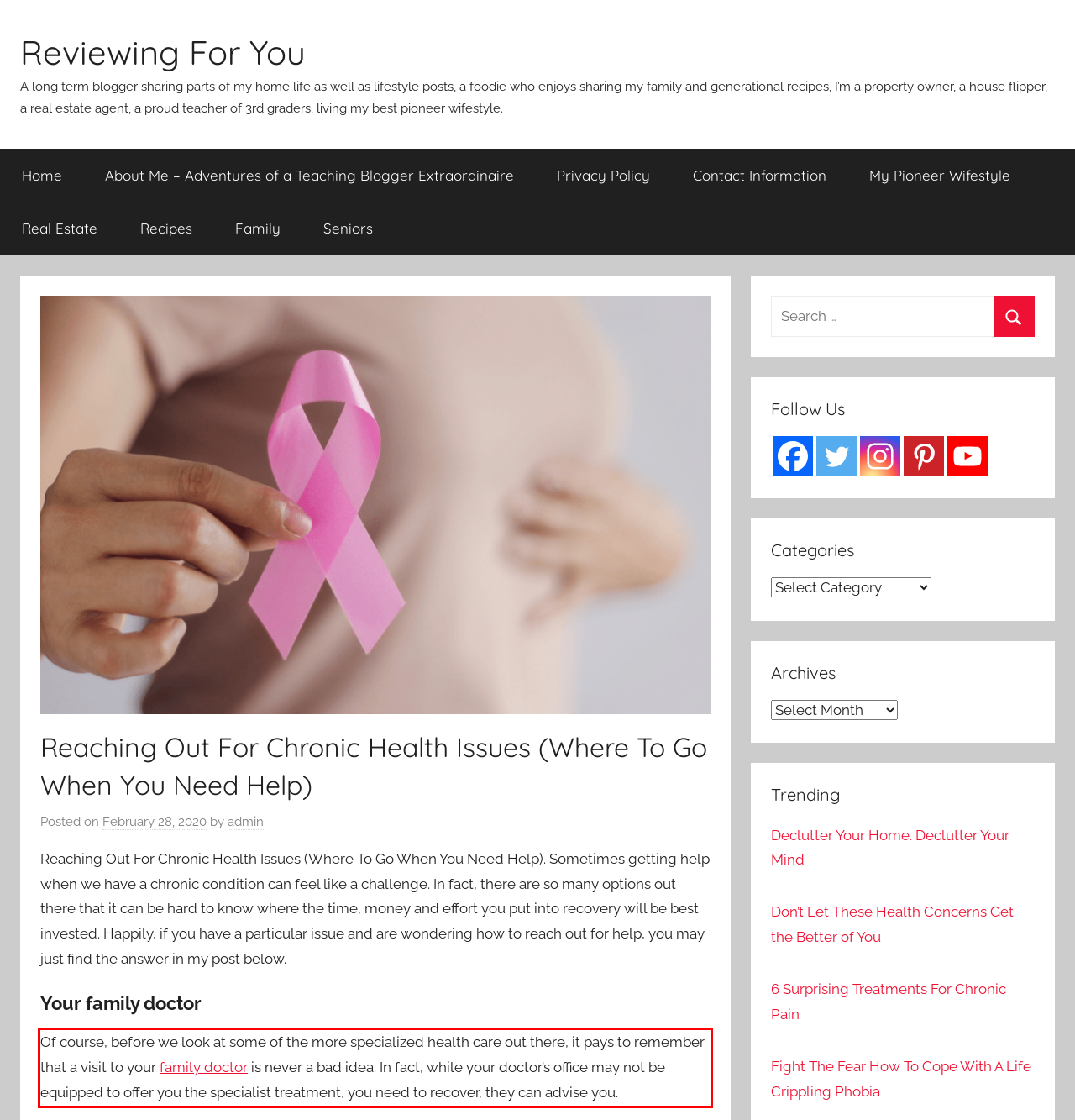Within the screenshot of the webpage, locate the red bounding box and use OCR to identify and provide the text content inside it.

Of course, before we look at some of the more specialized health care out there, it pays to remember that a visit to your family doctor is never a bad idea. In fact, while your doctor’s office may not be equipped to offer you the specialist treatment, you need to recover, they can advise you.